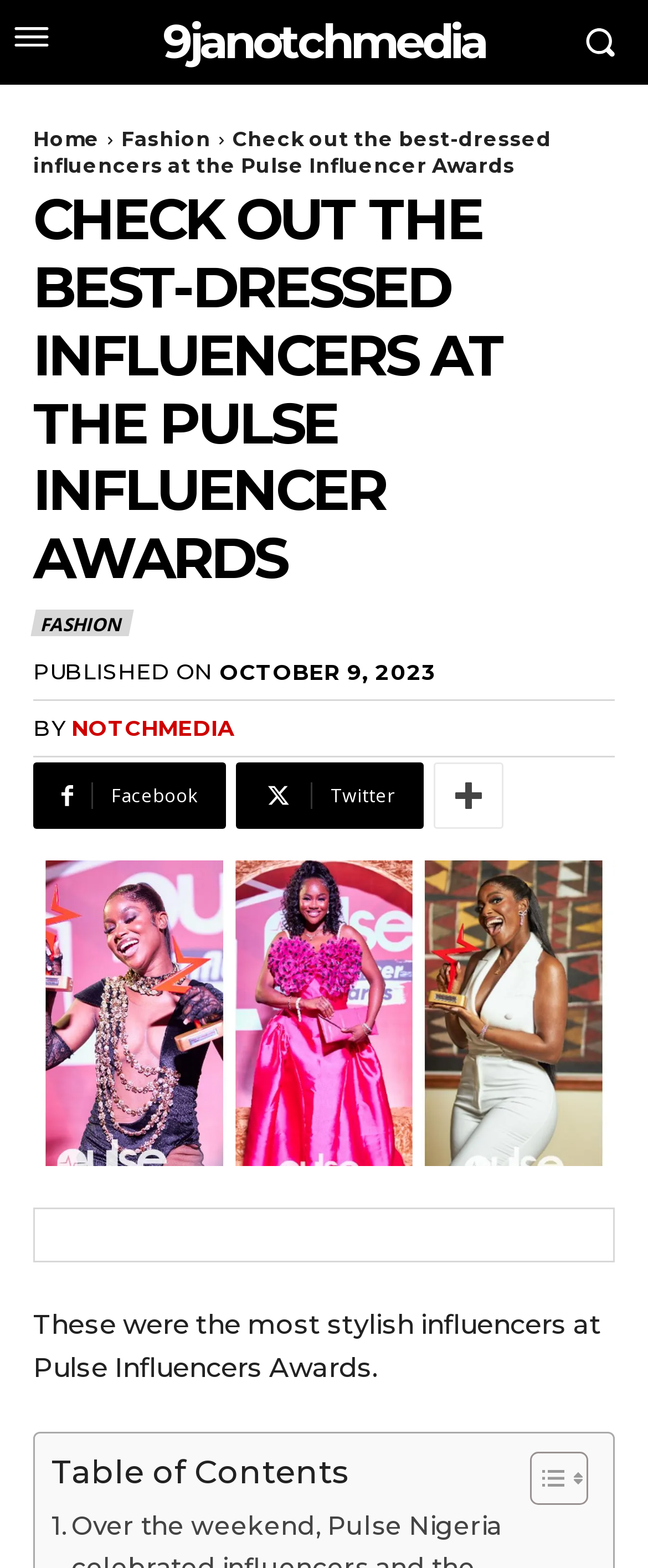Could you provide the bounding box coordinates for the portion of the screen to click to complete this instruction: "View the Fashion page"?

[0.187, 0.081, 0.326, 0.096]